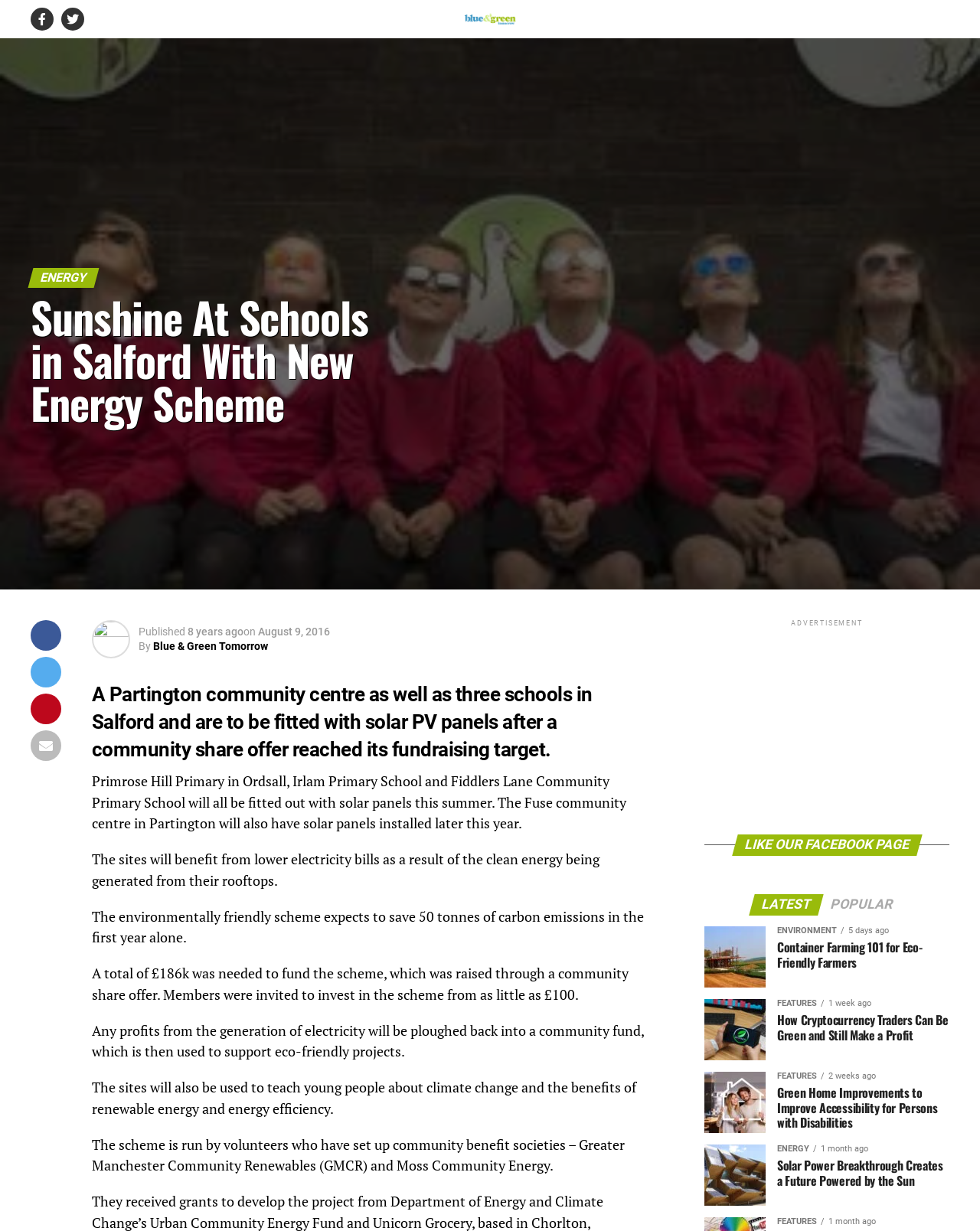Locate the bounding box of the UI element defined by this description: "parent_node: Blue and Green Tomorrow". The coordinates should be given as four float numbers between 0 and 1, formatted as [left, top, right, bottom].

[0.473, 0.016, 0.527, 0.027]